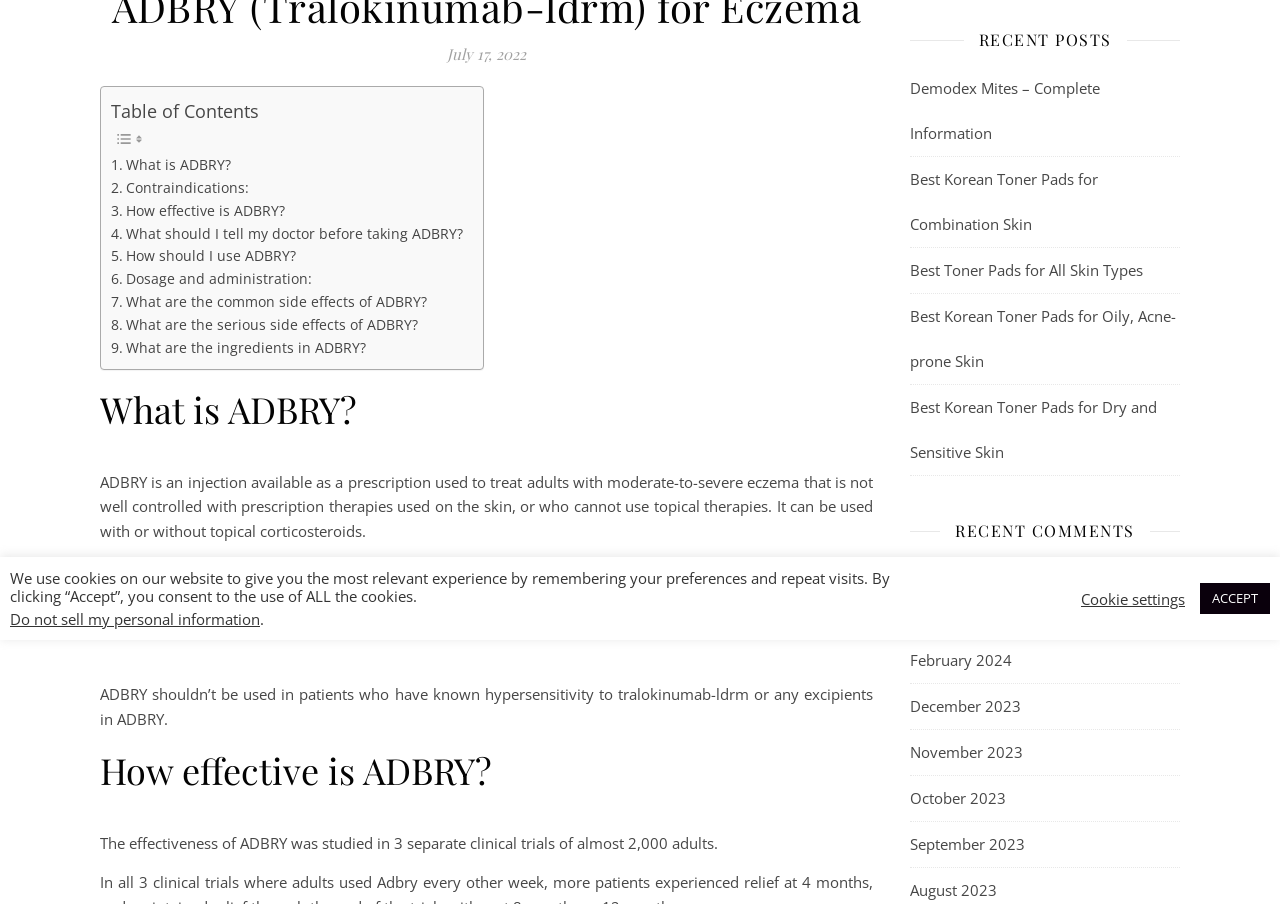Predict the bounding box coordinates for the UI element described as: "What is ADBRY?". The coordinates should be four float numbers between 0 and 1, presented as [left, top, right, bottom].

[0.087, 0.171, 0.18, 0.196]